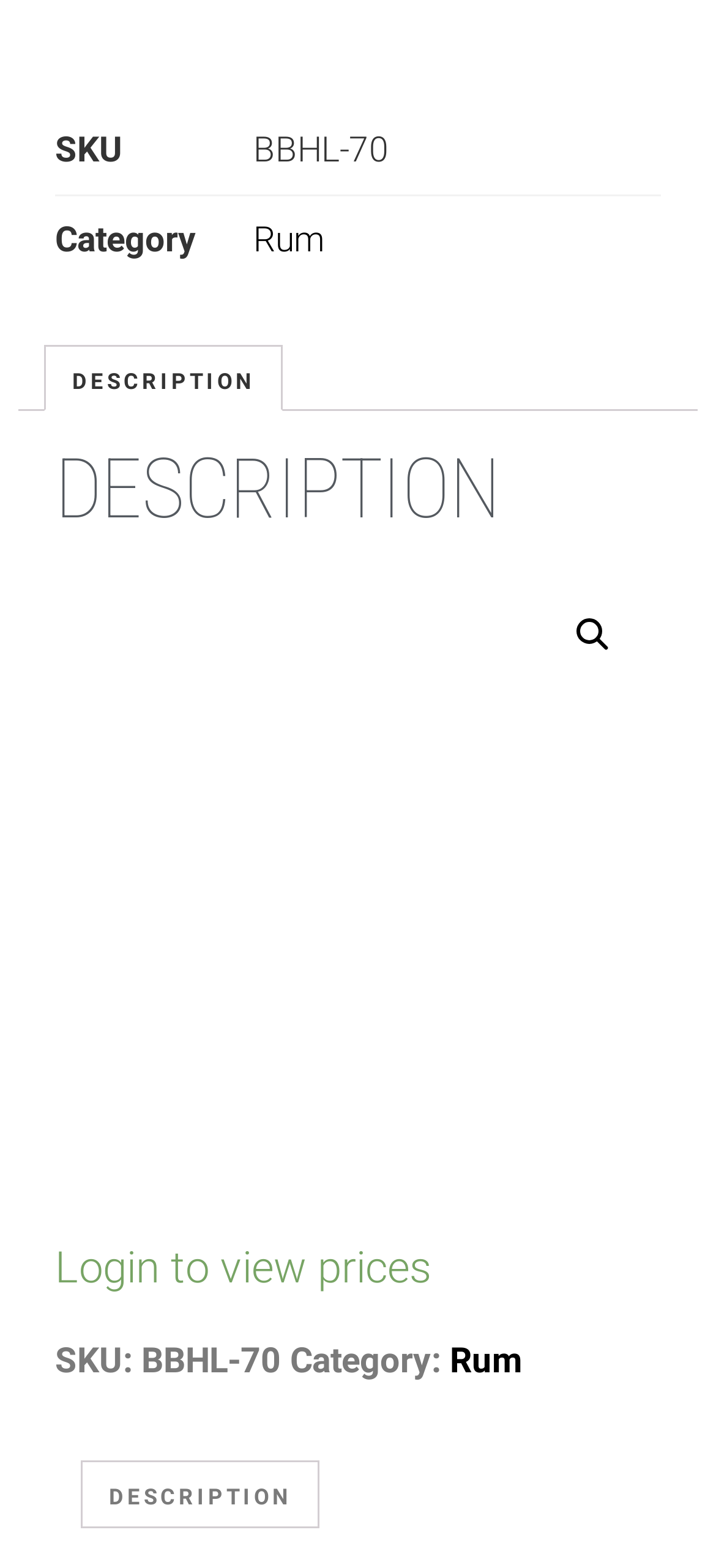Is there an image of the product?
Please answer the question with as much detail and depth as you can.

There is an image of the product because there is a figure element containing an image with the alt text 'Burning Barn Honey & Rum Liqueur', which suggests that the image is related to the product.